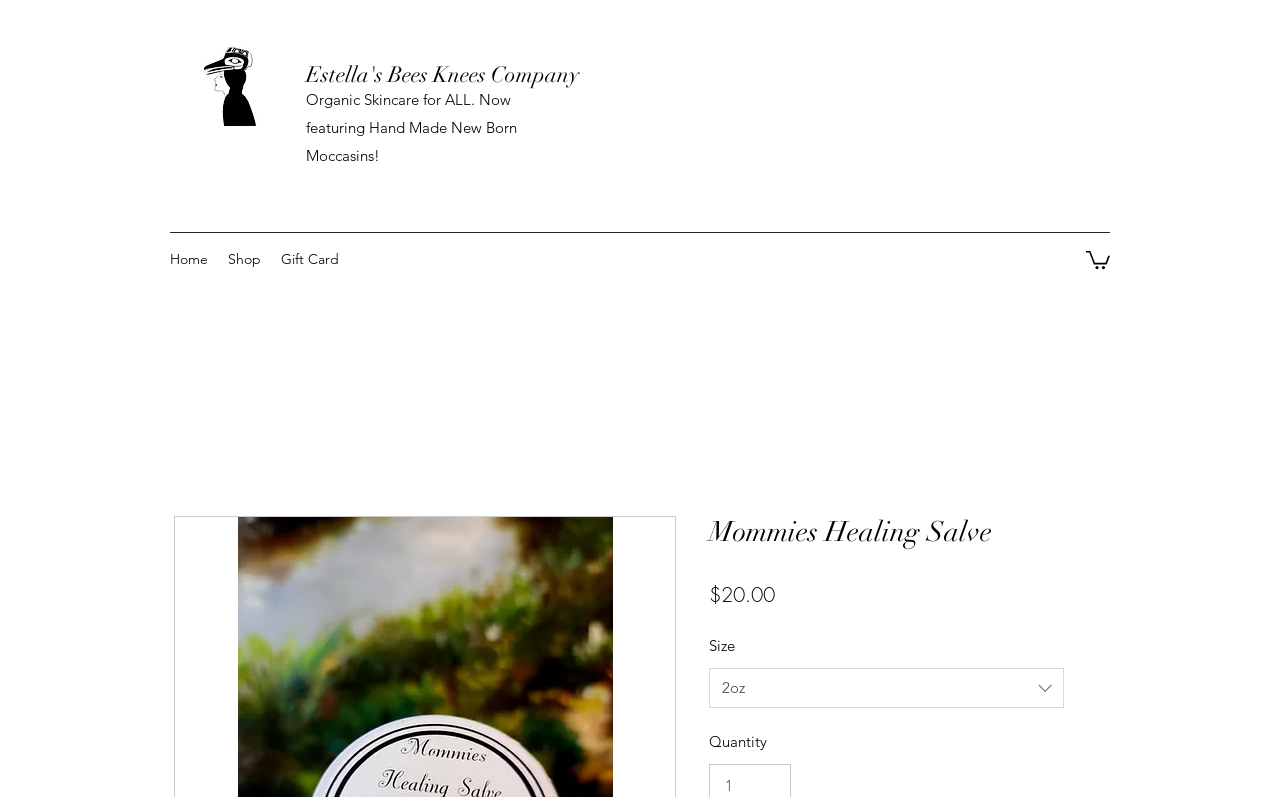How much does Mommies Healing Salve cost?
Refer to the image and give a detailed answer to the question.

The price of Mommies Healing Salve can be found in the StaticText element '$20.00' which is located below the heading 'Mommies Healing Salve'.